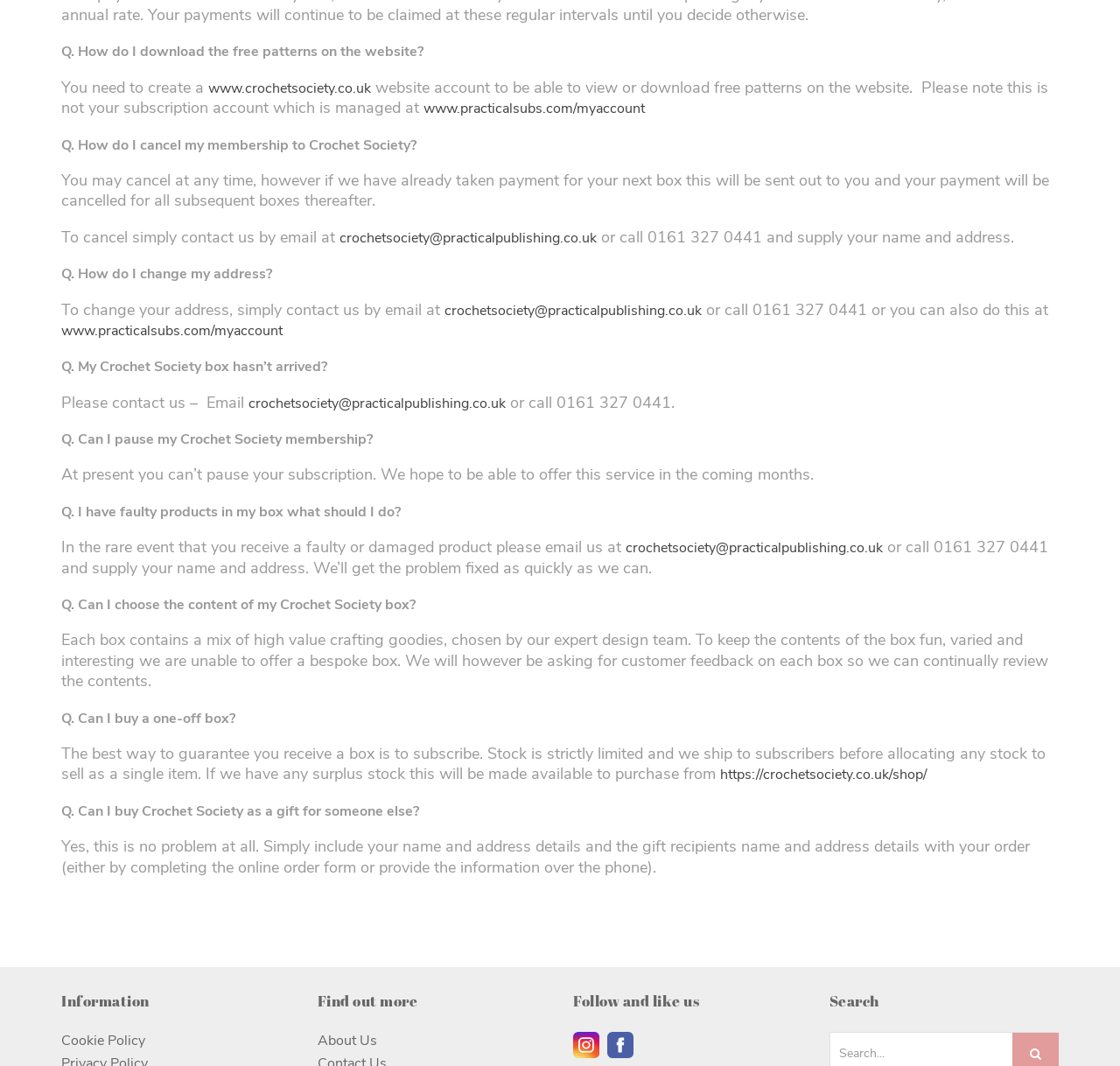How do I report a faulty product in my box?
Please provide a single word or phrase as the answer based on the screenshot.

Email or call us